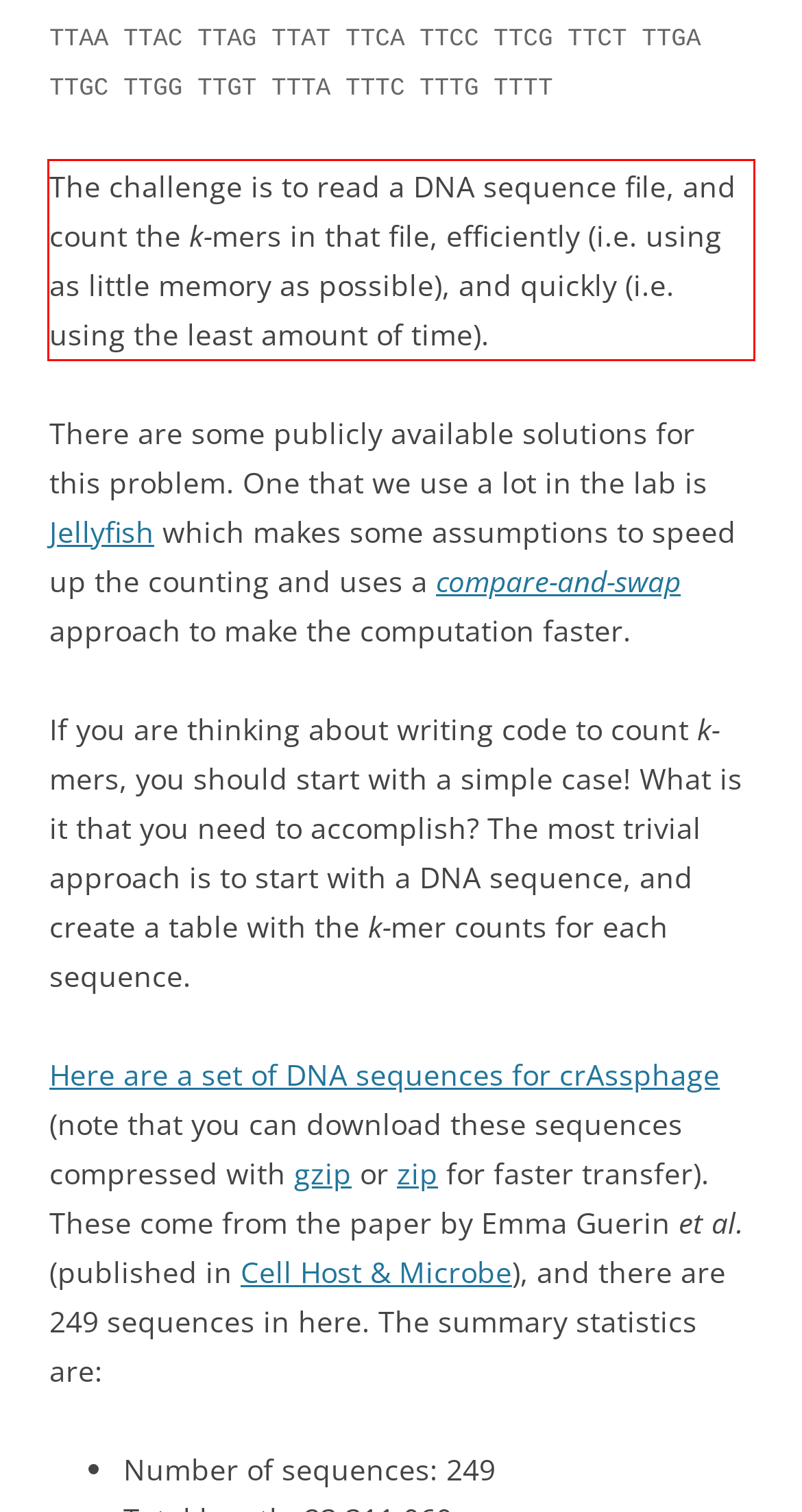Look at the webpage screenshot and recognize the text inside the red bounding box.

The challenge is to read a DNA sequence file, and count the k-mers in that file, efficiently (i.e. using as little memory as possible), and quickly (i.e. using the least amount of time).